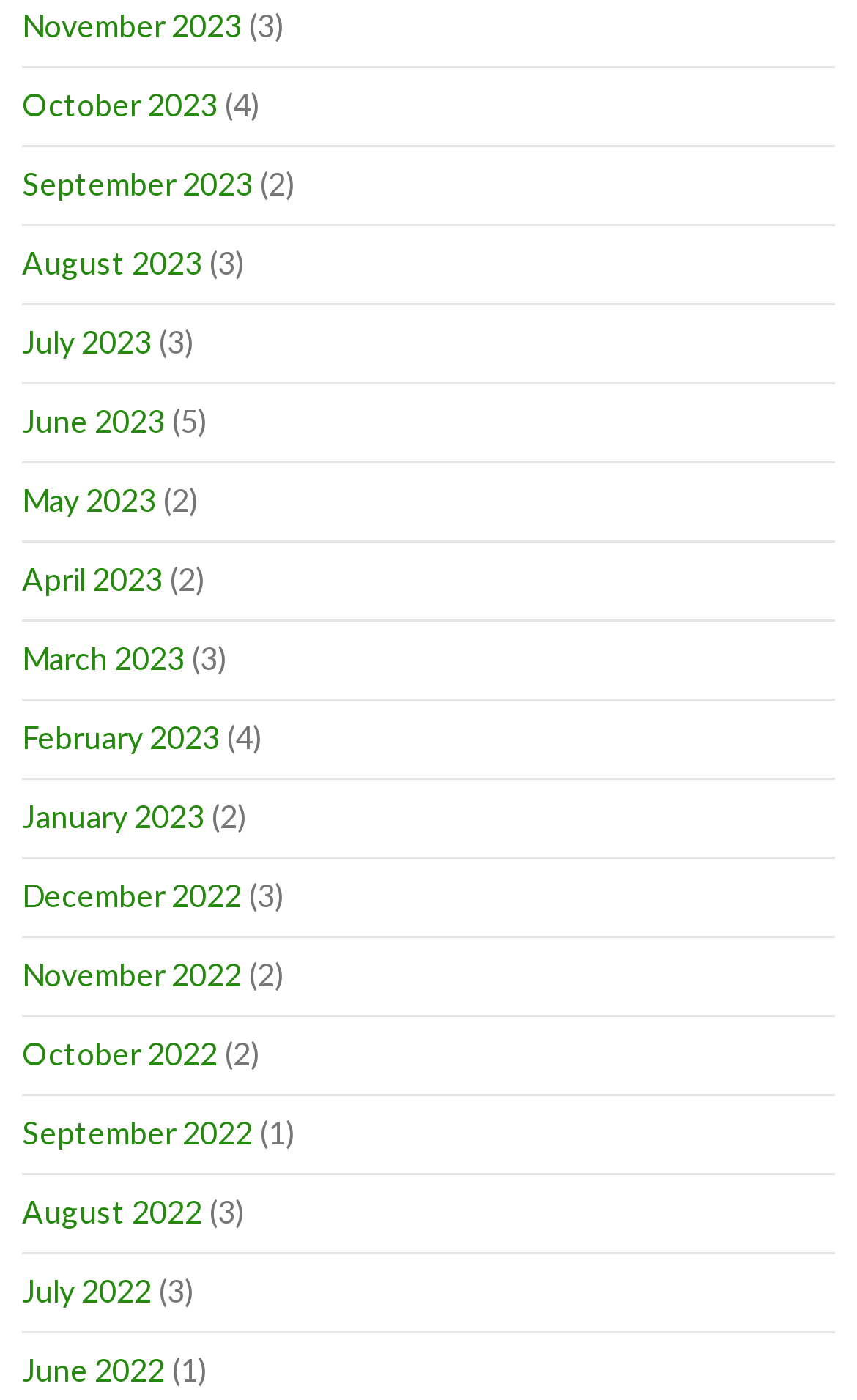How many links are there for the year 2022?
Using the image, respond with a single word or phrase.

6